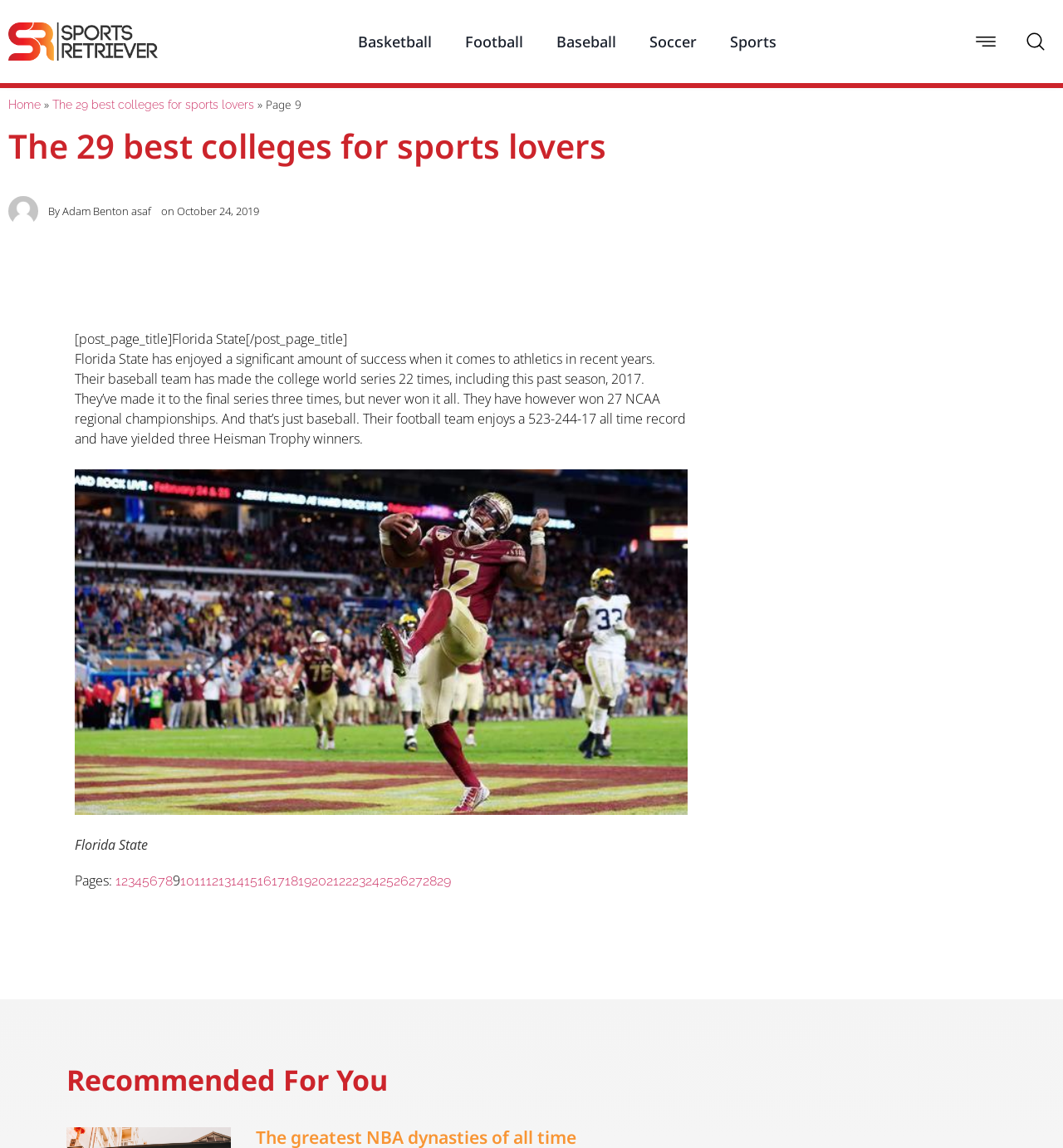Identify the bounding box coordinates for the UI element described by the following text: "Blog". Provide the coordinates as four float numbers between 0 and 1, in the format [left, top, right, bottom].

None